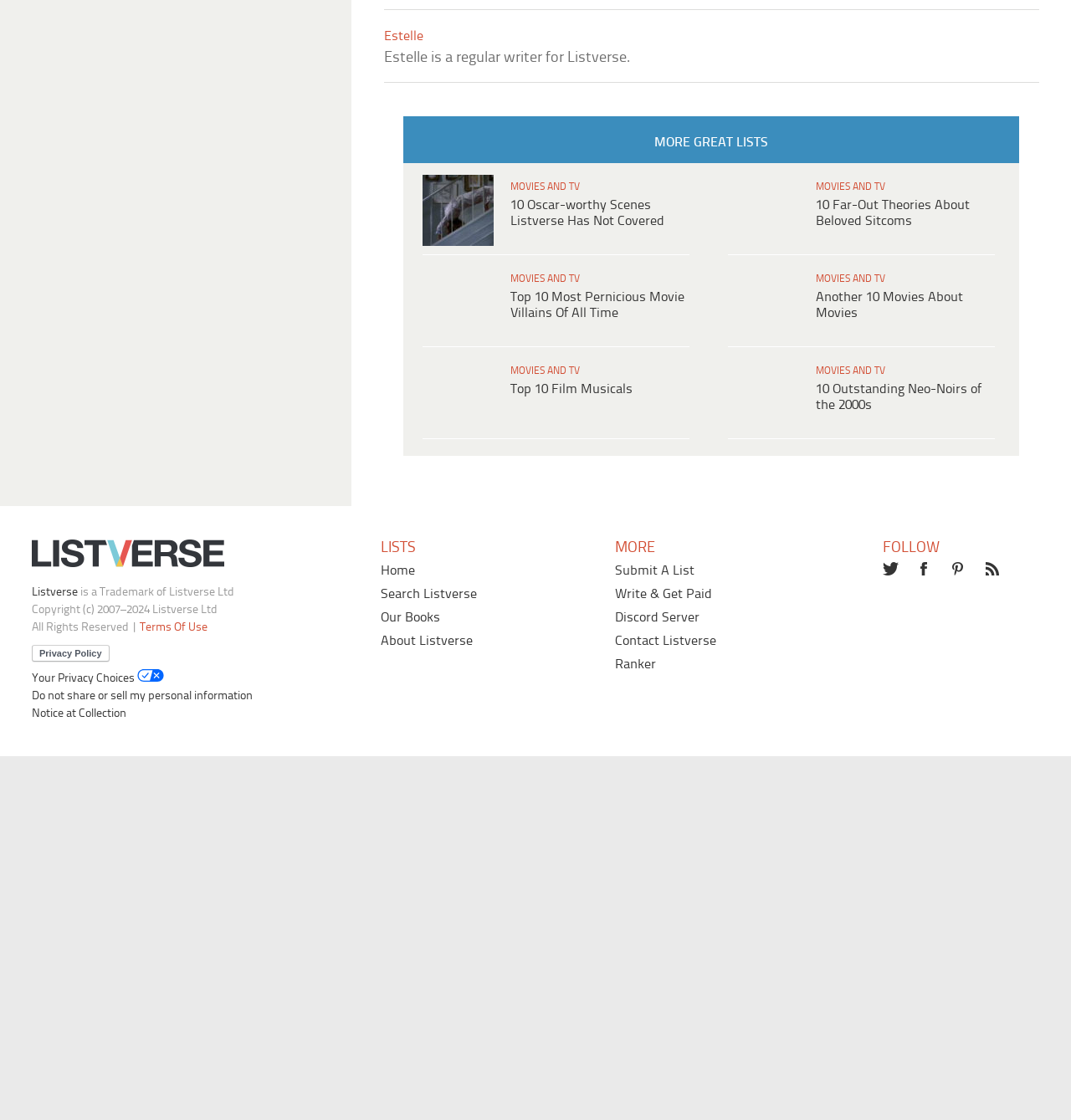How many social media platforms can you follow Listverse on?
Examine the image closely and answer the question with as much detail as possible.

I counted the number of social media platform links at the bottom-right corner of the page, which are Twitter, Facebook, Pinterest, and RSS.